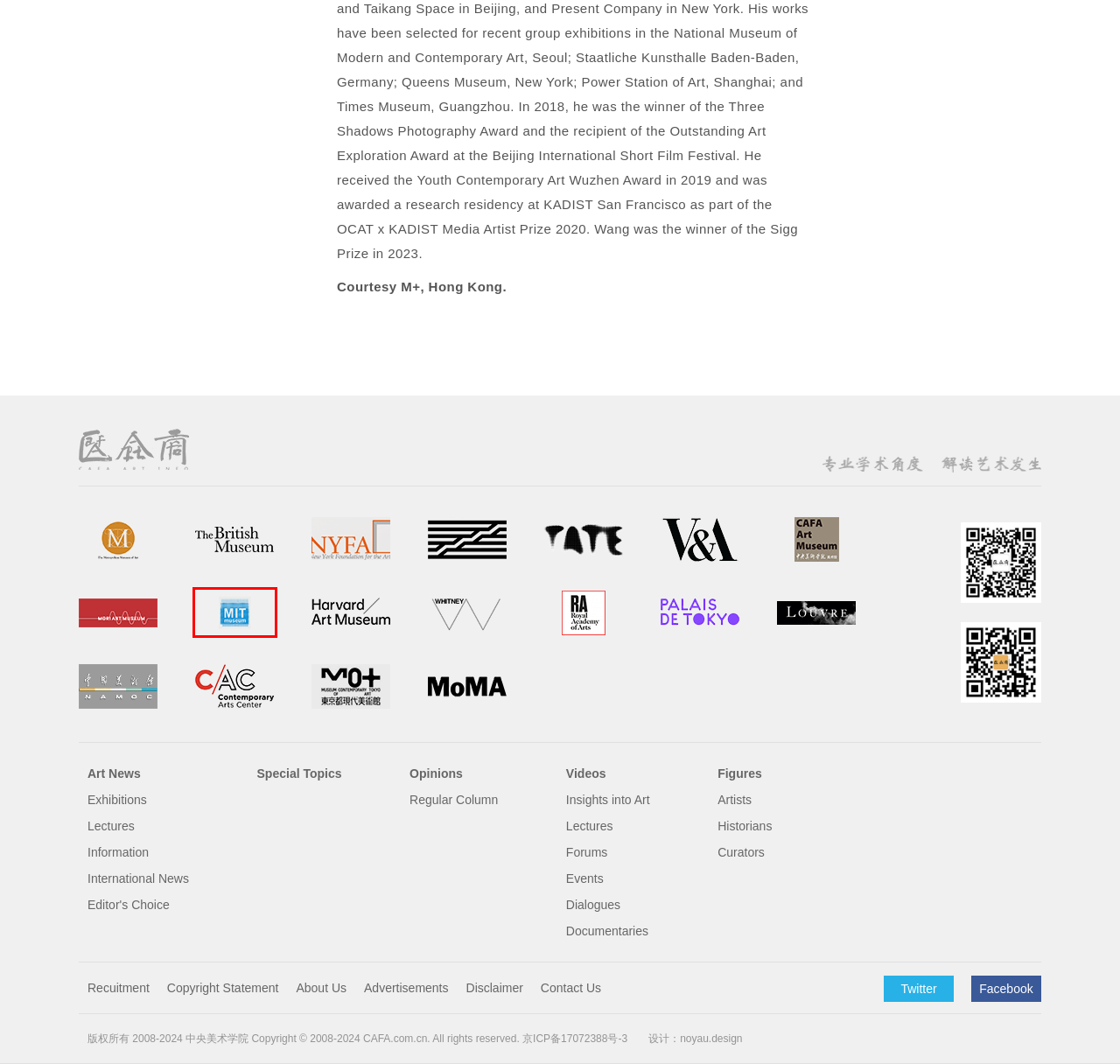Evaluate the webpage screenshot and identify the element within the red bounding box. Select the webpage description that best fits the new webpage after clicking the highlighted element. Here are the candidates:
A. MIT Museum Homepage | MIT Museum
B. Palais de Tokyo
C. Royal Academy of Arts
D. Accueil - Centre Pompidou
E. 東京都現代美術館｜MUSEUM OF CONTEMPORARY ART TOKYO
F. Home | Contemporary Arts Center
G. Home - NYFA
H. The family of art, design and performance museums · V&A

A